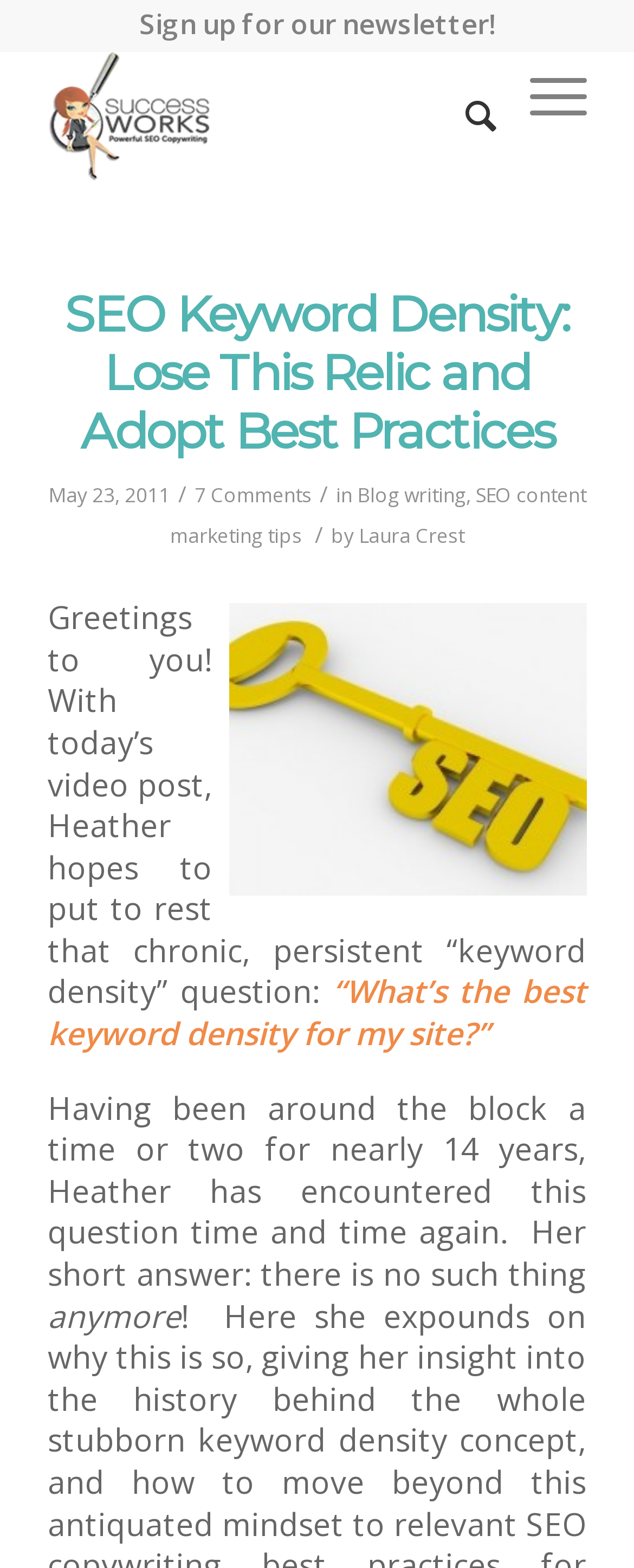How many comments does the blog post have?
Please respond to the question thoroughly and include all relevant details.

The number of comments can be found by looking at the link that says '7 Comments', which is located below the introductory text and above the video post.